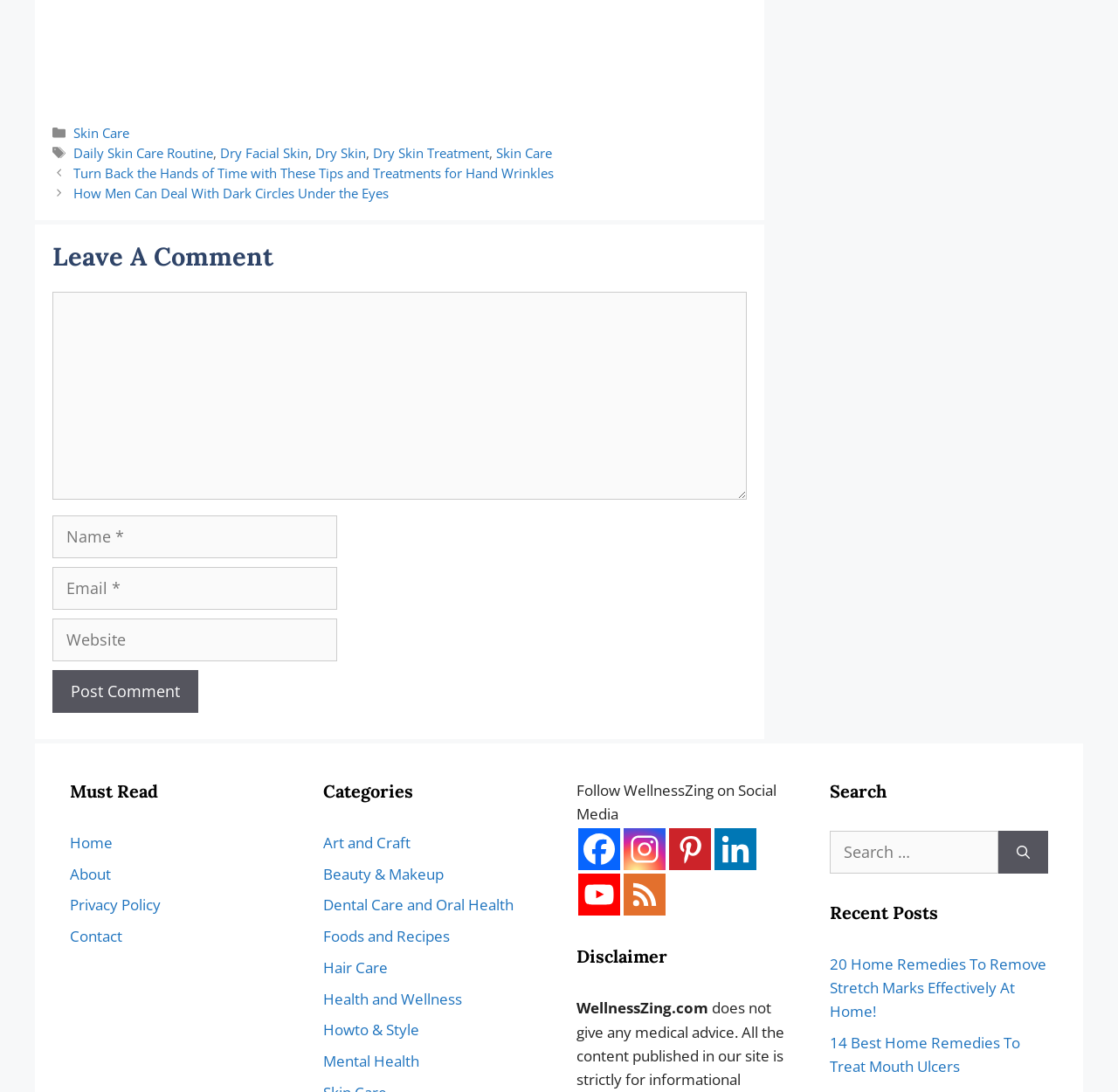Please examine the image and provide a detailed answer to the question: What is the purpose of the 'Post Comment' button?

The 'Post Comment' button is located below the comment text box and other input fields, suggesting that it is used to submit a comment after filling out the required information.